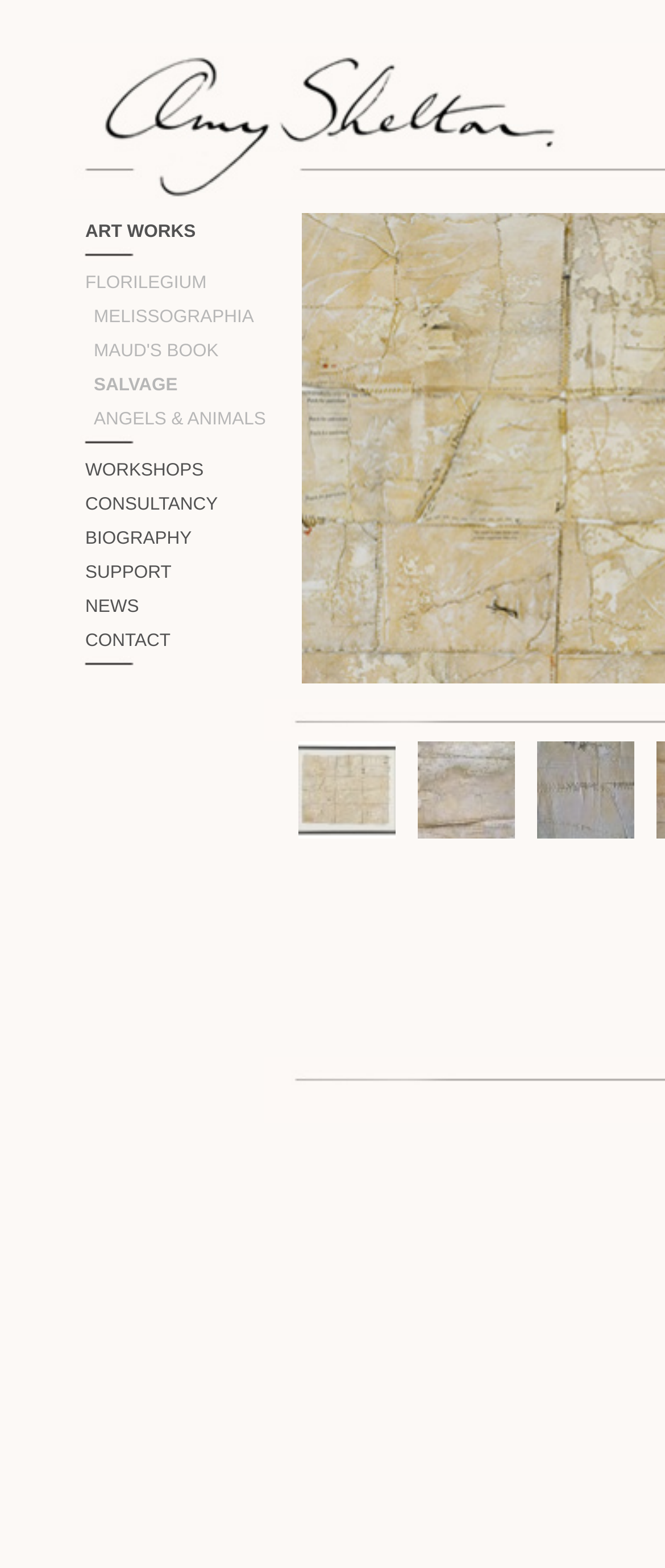Locate the bounding box of the UI element defined by this description: "ART WORKS". The coordinates should be given as four float numbers between 0 and 1, formatted as [left, top, right, bottom].

[0.128, 0.141, 0.294, 0.154]